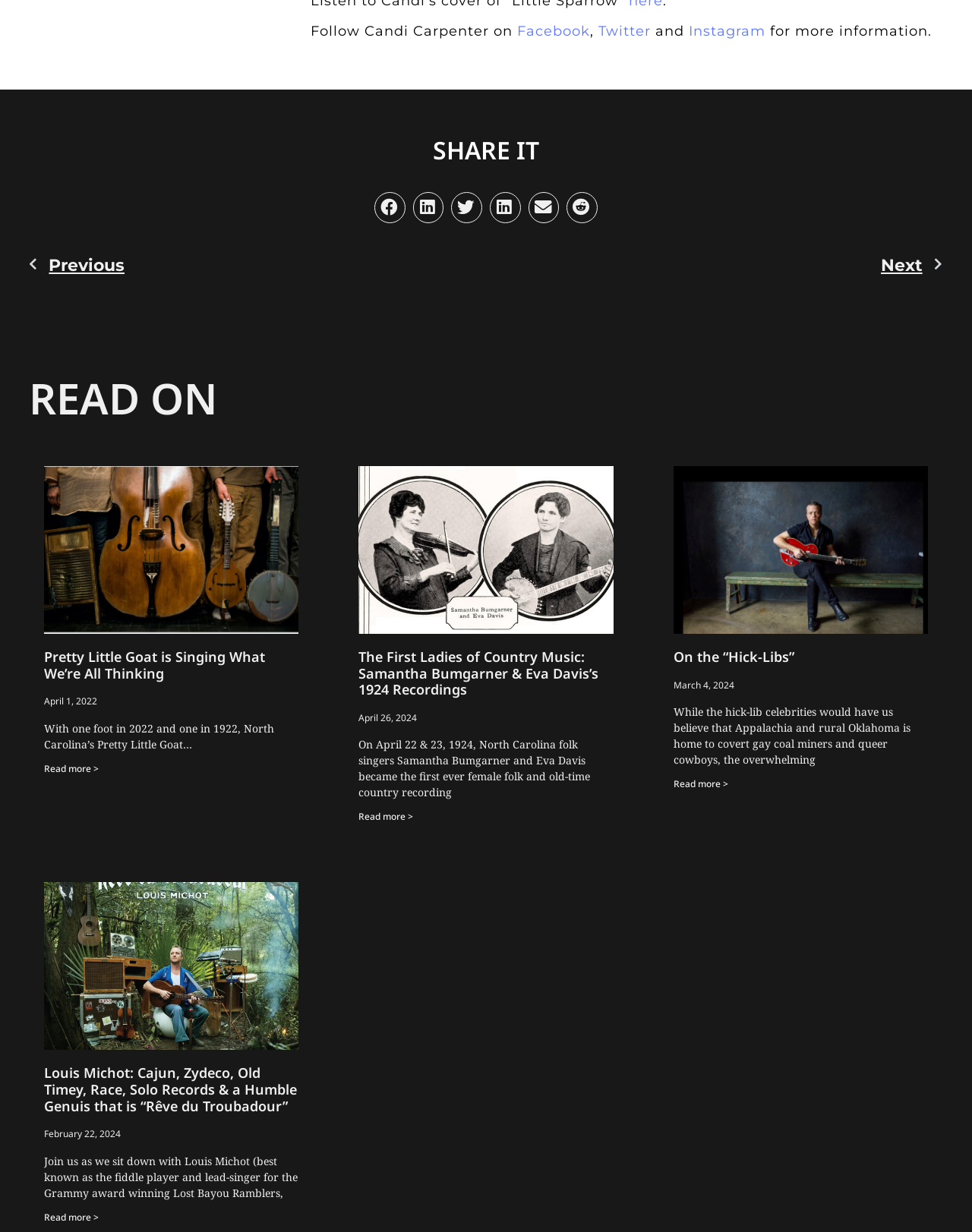Locate the bounding box coordinates of the clickable part needed for the task: "Click on the 'Contact Us' link".

None